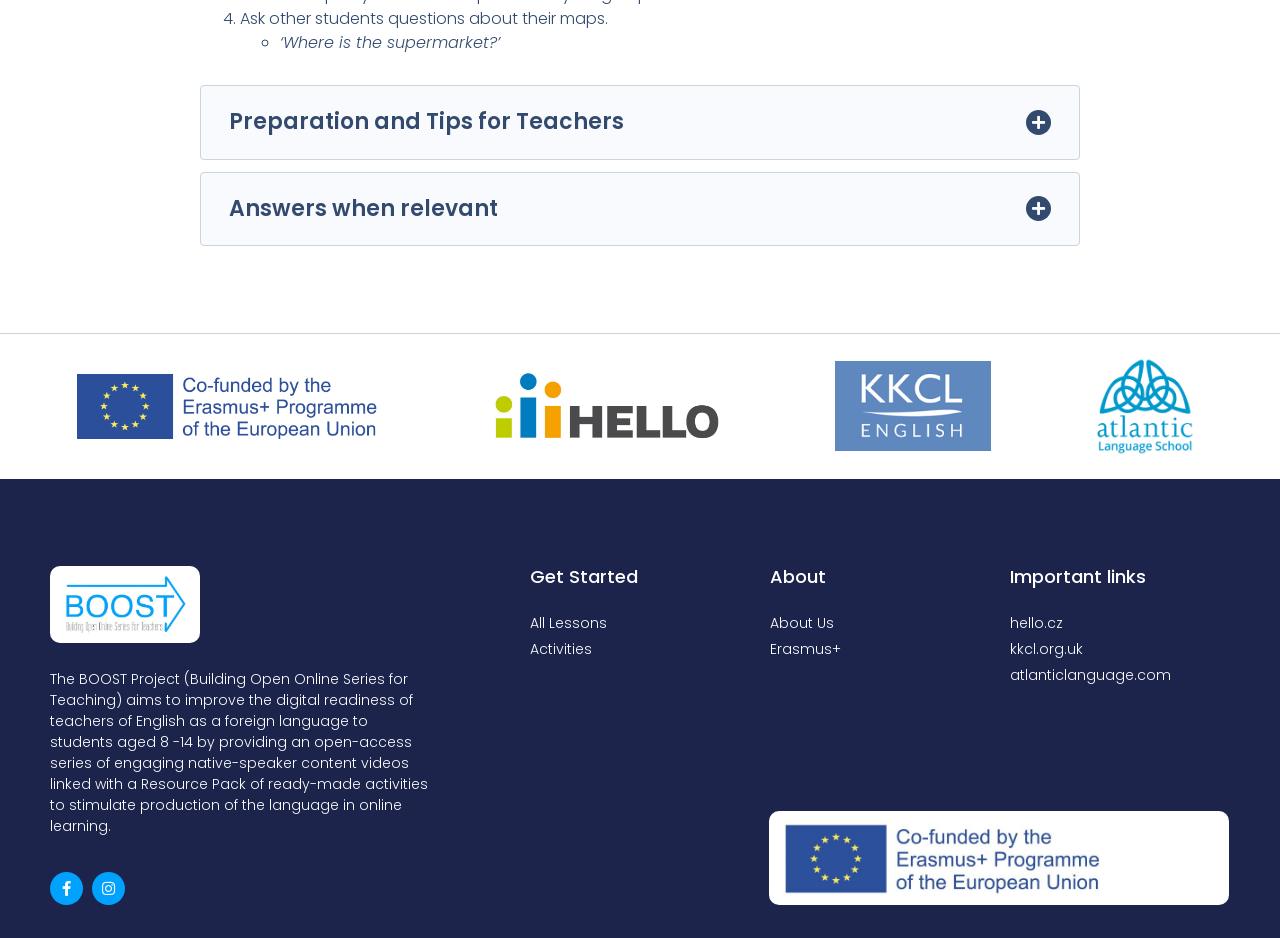Predict the bounding box of the UI element based on the description: "Instagram". The coordinates should be four float numbers between 0 and 1, formatted as [left, top, right, bottom].

[0.072, 0.929, 0.098, 0.964]